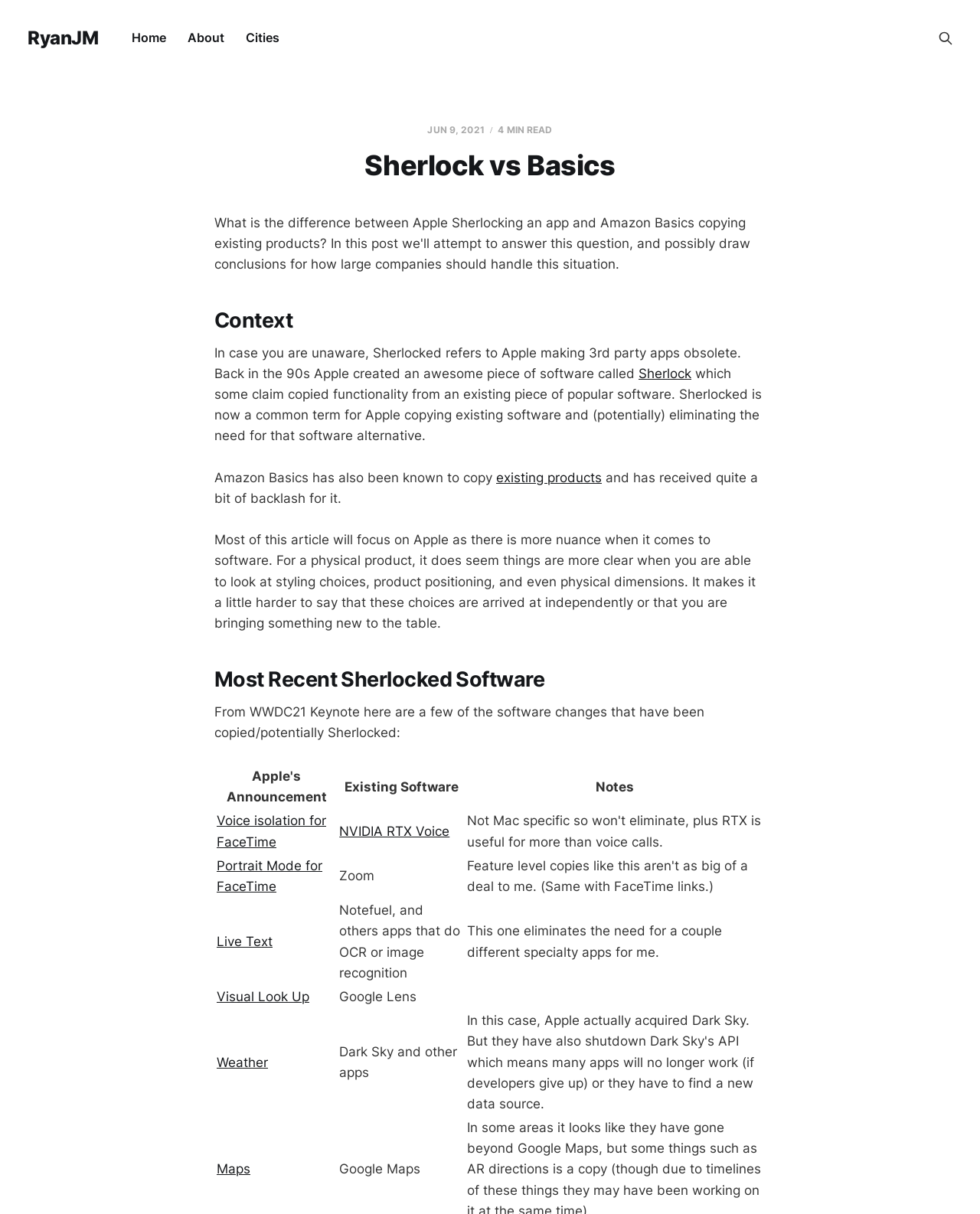Please identify the bounding box coordinates of the element on the webpage that should be clicked to follow this instruction: "Click on the 'Sherlock' link". The bounding box coordinates should be given as four float numbers between 0 and 1, formatted as [left, top, right, bottom].

[0.652, 0.301, 0.705, 0.314]